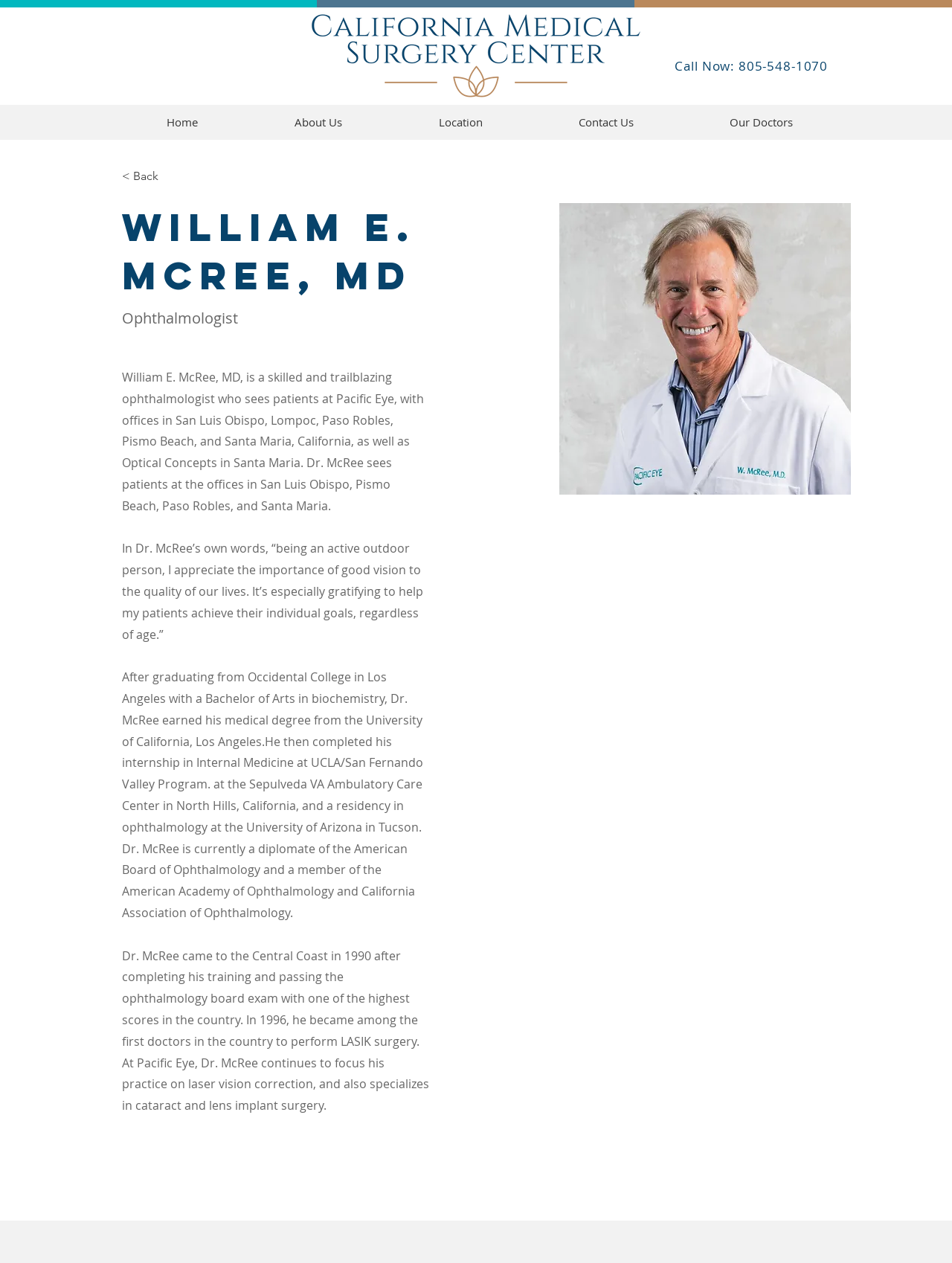Generate a thorough explanation of the webpage's elements.

The webpage is about Dr. William E. McRee, an ophthalmologist. At the top right corner, there is a call-to-action link "Call Now: 805-548-1070". Below it, there is a wide logo image "Wide Logo.png" that spans almost half of the page width. 

On the top navigation bar, there are five links: "Home", "About Us", "Location", "Contact Us", and "Our Doctors". These links are evenly spaced and take up most of the page width.

The main content of the page is divided into two sections. On the left side, there is a heading "William E. McRee, MD" followed by a brief description "Ophthalmologist". Below it, there are three paragraphs of text that describe Dr. McRee's background, experience, and specialties. The text is dense and takes up most of the left side of the page.

On the right side, there is a large image "McRee_edited.jpg" that takes up about a third of the page height. The image is of Dr. McRee himself. Above the image, there is a link "< Back" that is aligned to the left.

Overall, the webpage has a simple and clean layout, with a focus on providing information about Dr. McRee's background and expertise.